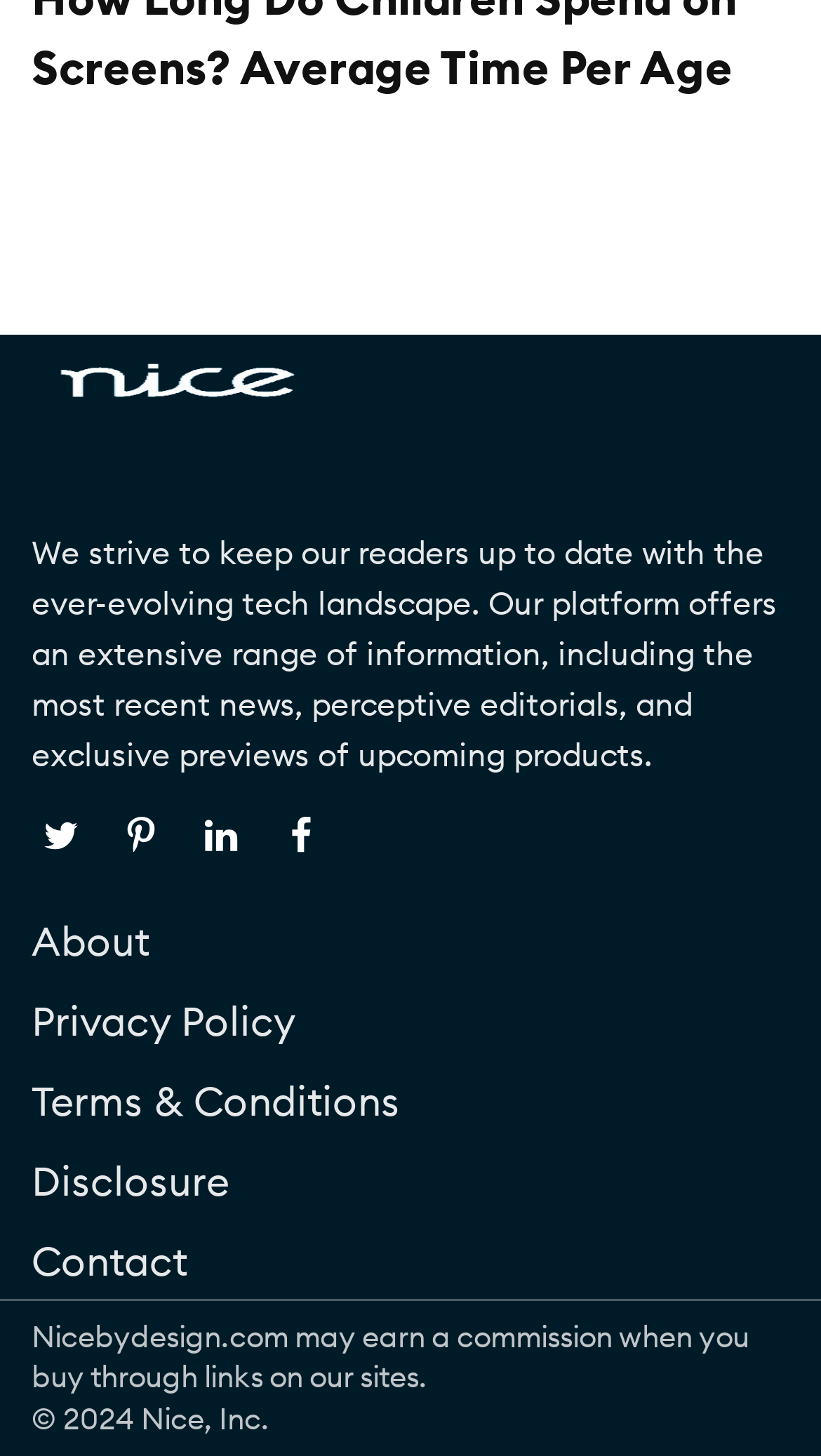Can you specify the bounding box coordinates of the area that needs to be clicked to fulfill the following instruction: "View Linkedin"?

[0.233, 0.553, 0.305, 0.594]